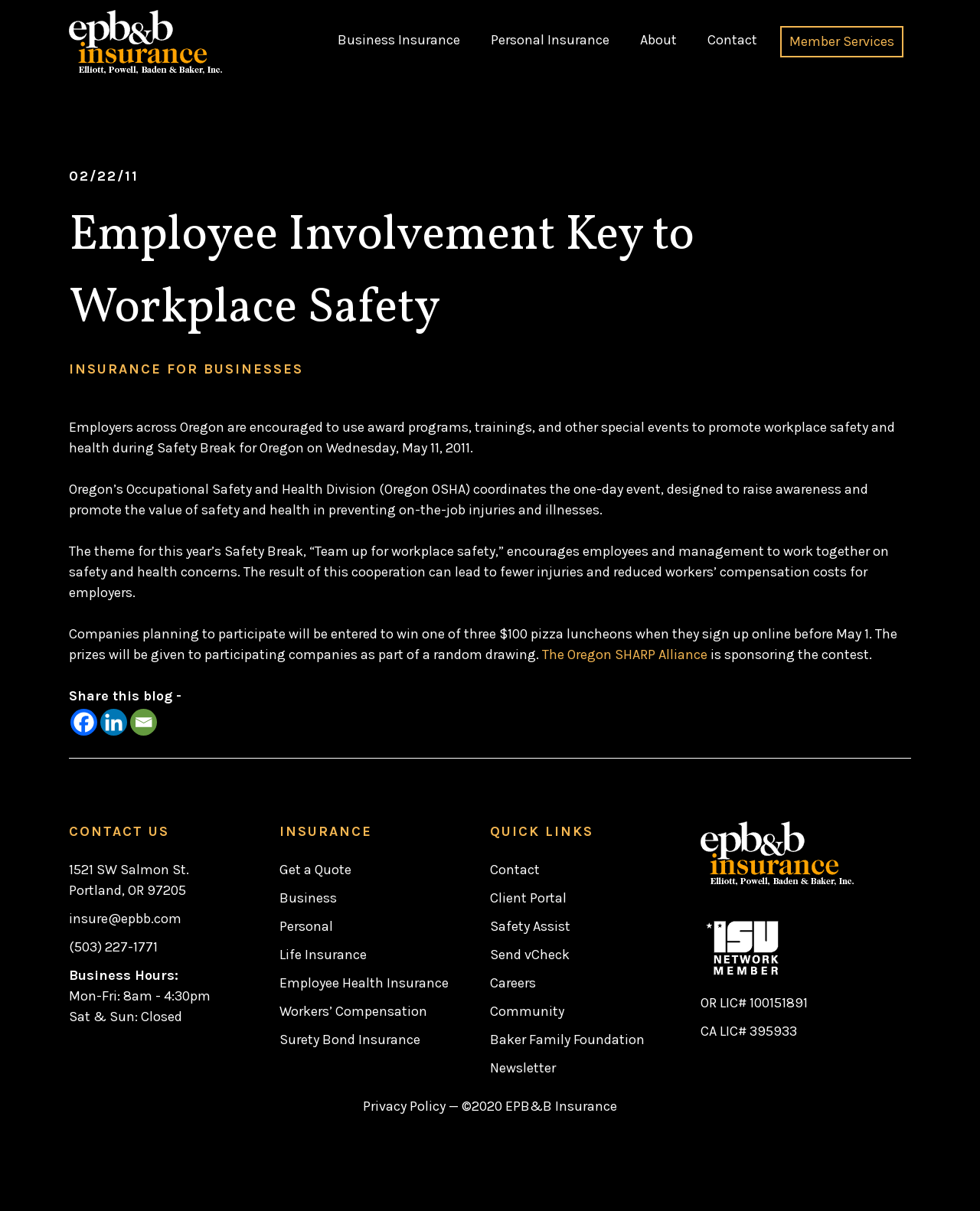Determine the bounding box coordinates for the clickable element to execute this instruction: "Click the 'Contact' link". Provide the coordinates as four float numbers between 0 and 1, i.e., [left, top, right, bottom].

[0.722, 0.026, 0.773, 0.04]